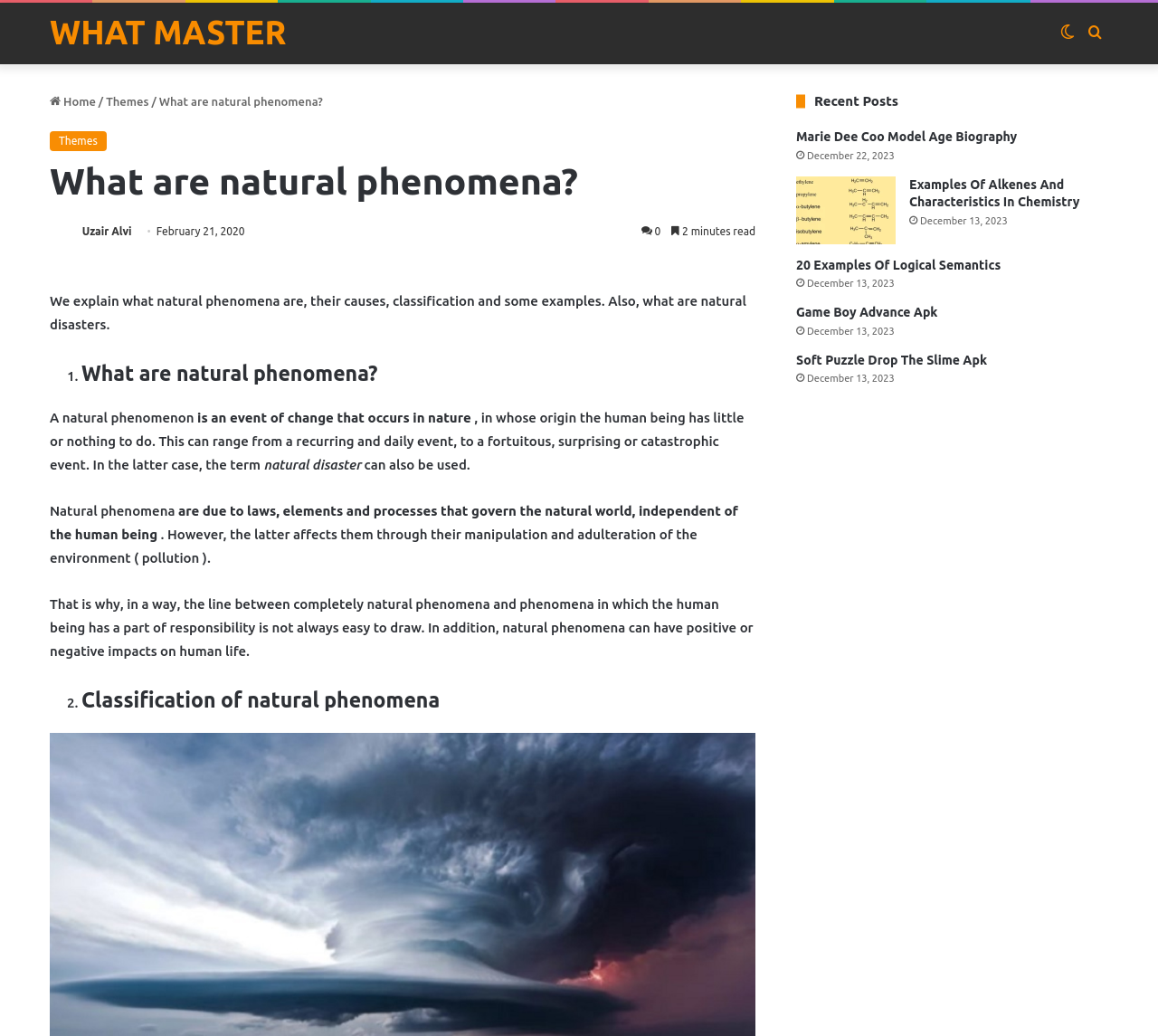Please find the bounding box coordinates of the element's region to be clicked to carry out this instruction: "Go to the 'Themes' page".

[0.092, 0.092, 0.128, 0.104]